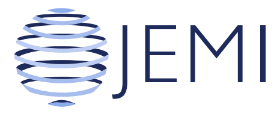What type of design does the logo feature?
Look at the image and answer with only one word or phrase.

Modern and dynamic